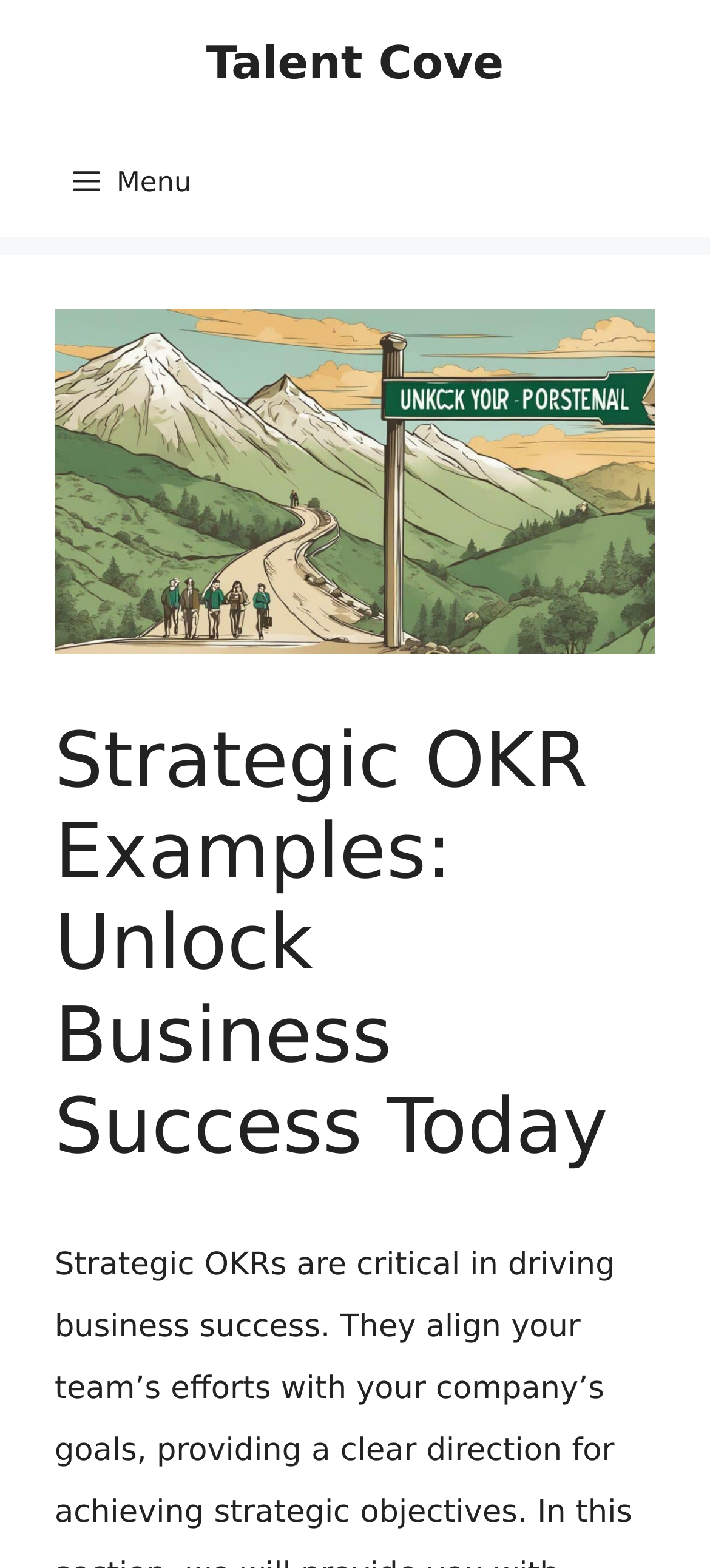Using the information shown in the image, answer the question with as much detail as possible: What is the purpose of the button at the top left?

I found the answer by examining the navigation element, which contains a button with the text 'Menu'. This button is likely used to expand or collapse the primary menu.